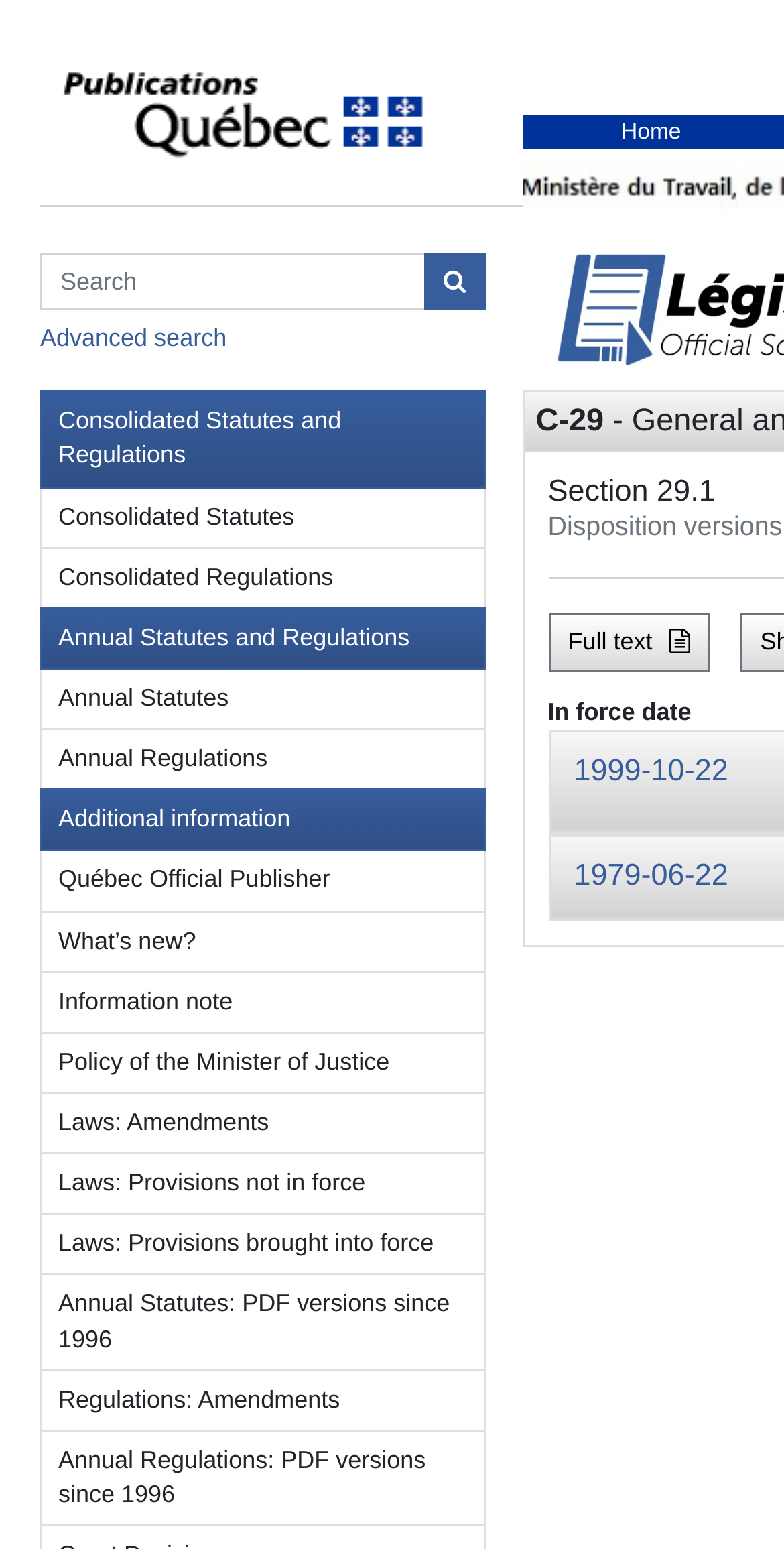What is the 'In force date' section used for?
Please answer the question with as much detail as possible using the screenshot.

The 'In force date' section is located below the 'Full text' button and contains links to specific dates, indicating that it is used to display the effective dates of laws or regulations.